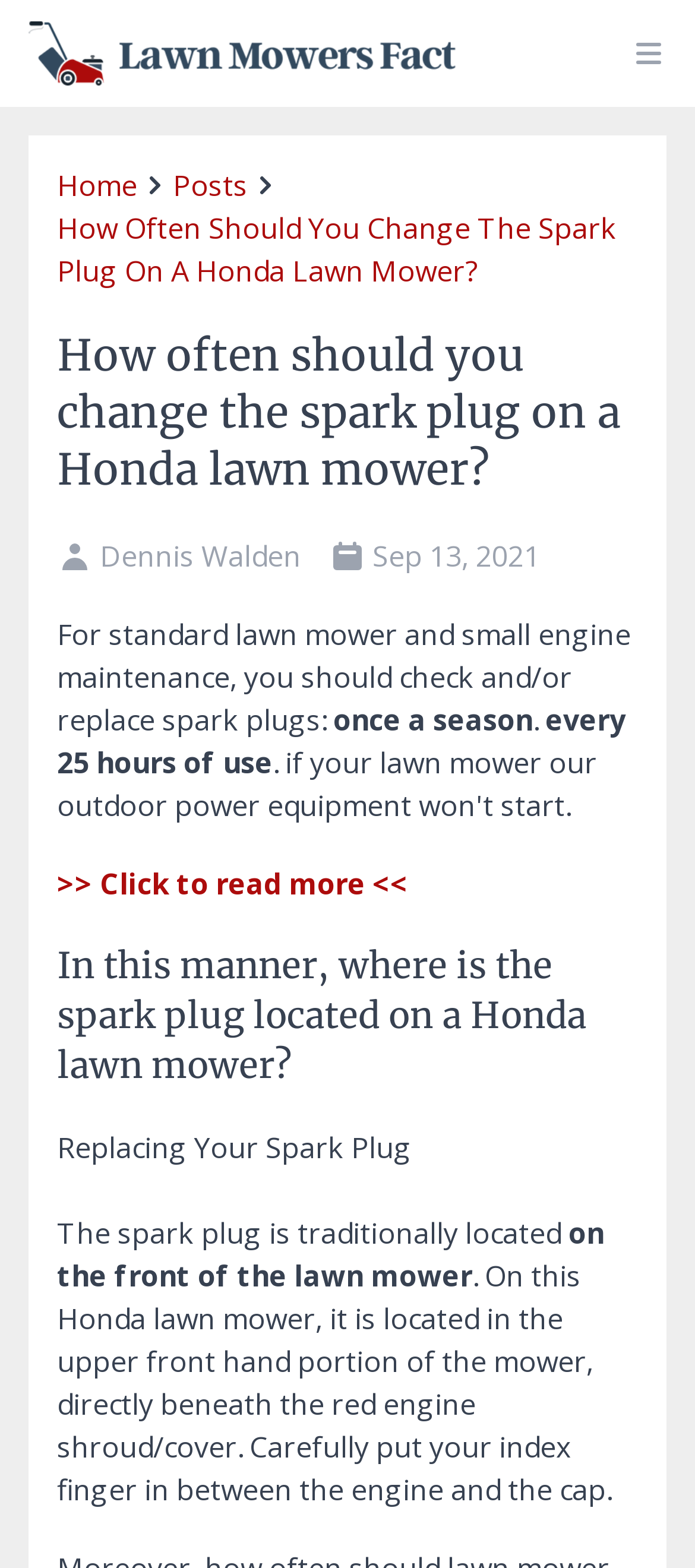When was the article published?
Examine the image closely and answer the question with as much detail as possible.

The publication date of the article is mentioned in the webpage as 'Sep 13, 2021', which can be found in the section below the title of the article.